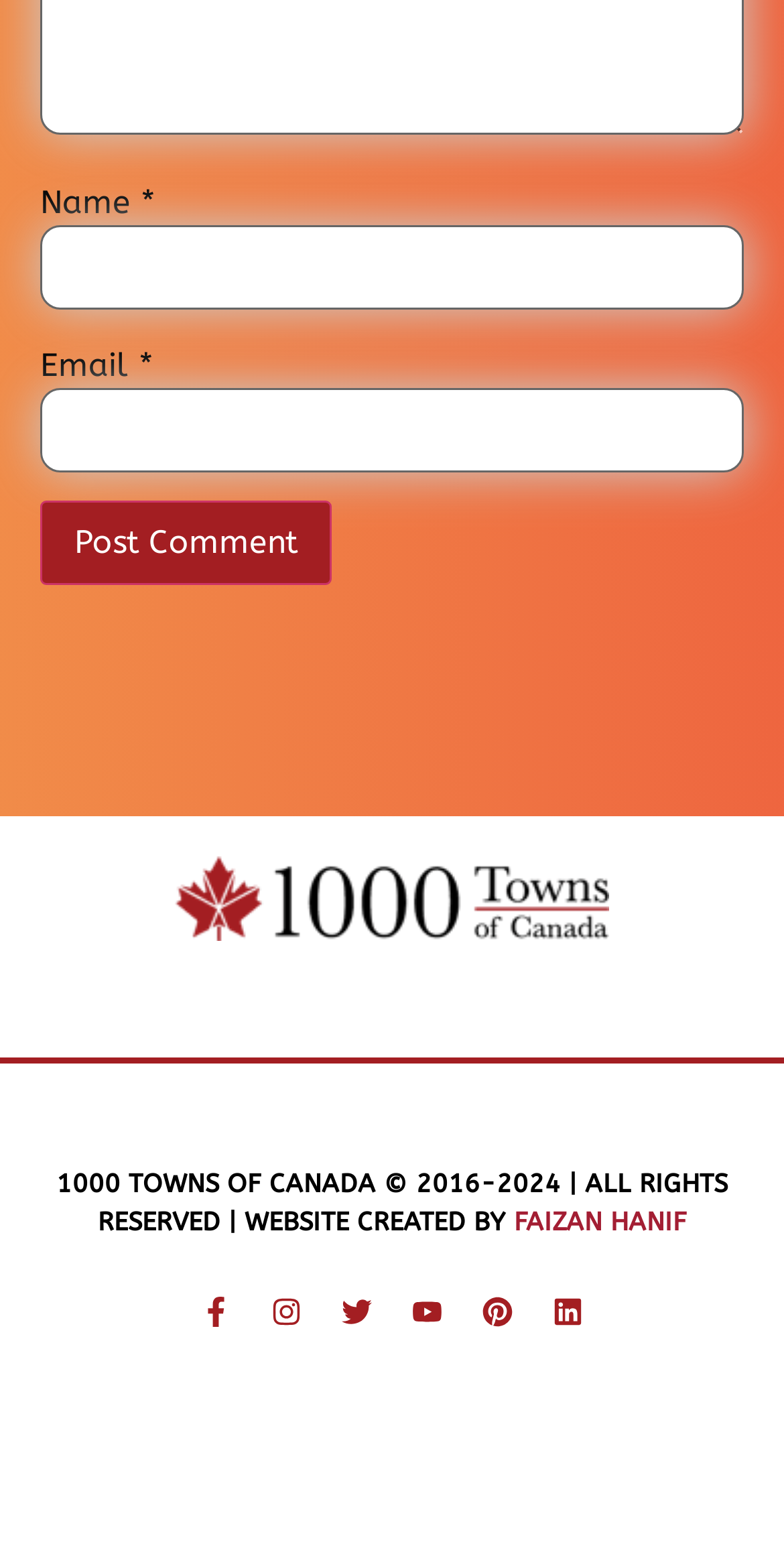Pinpoint the bounding box coordinates of the clickable element to carry out the following instruction: "Visit Facebook page."

[0.237, 0.83, 0.314, 0.869]